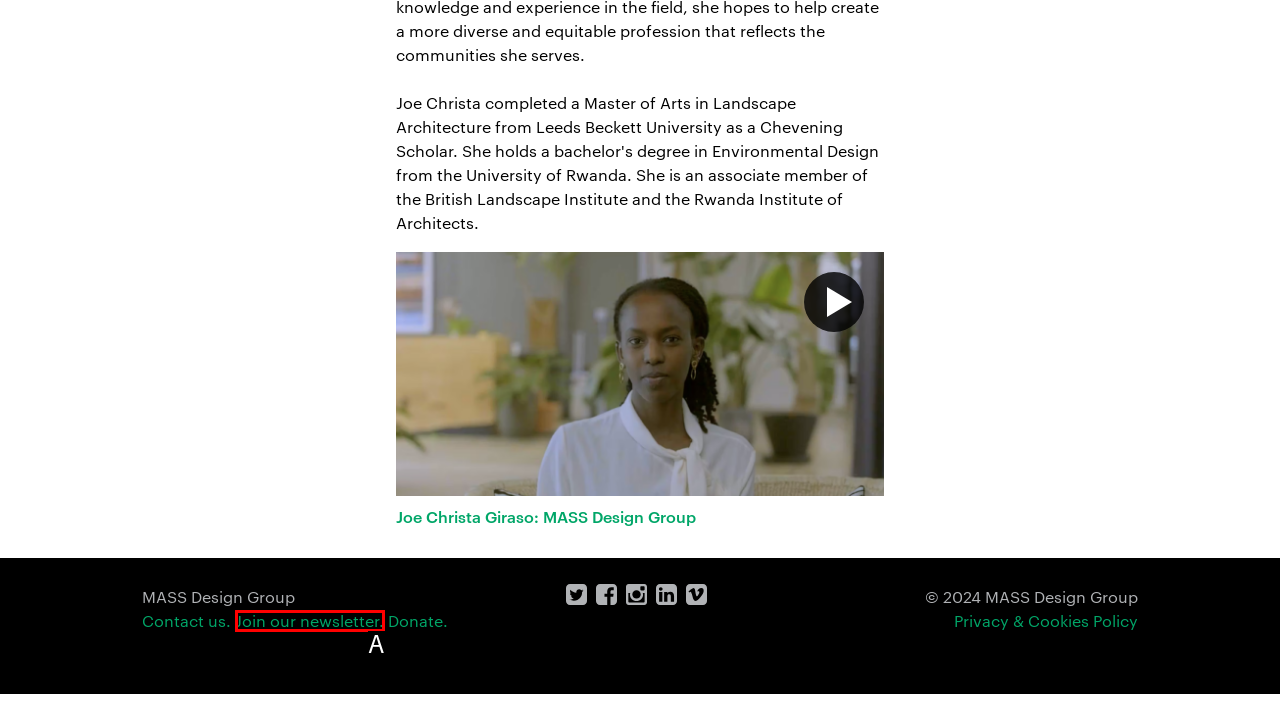Determine which UI element matches this description: Join our newsletter.
Reply with the appropriate option's letter.

A